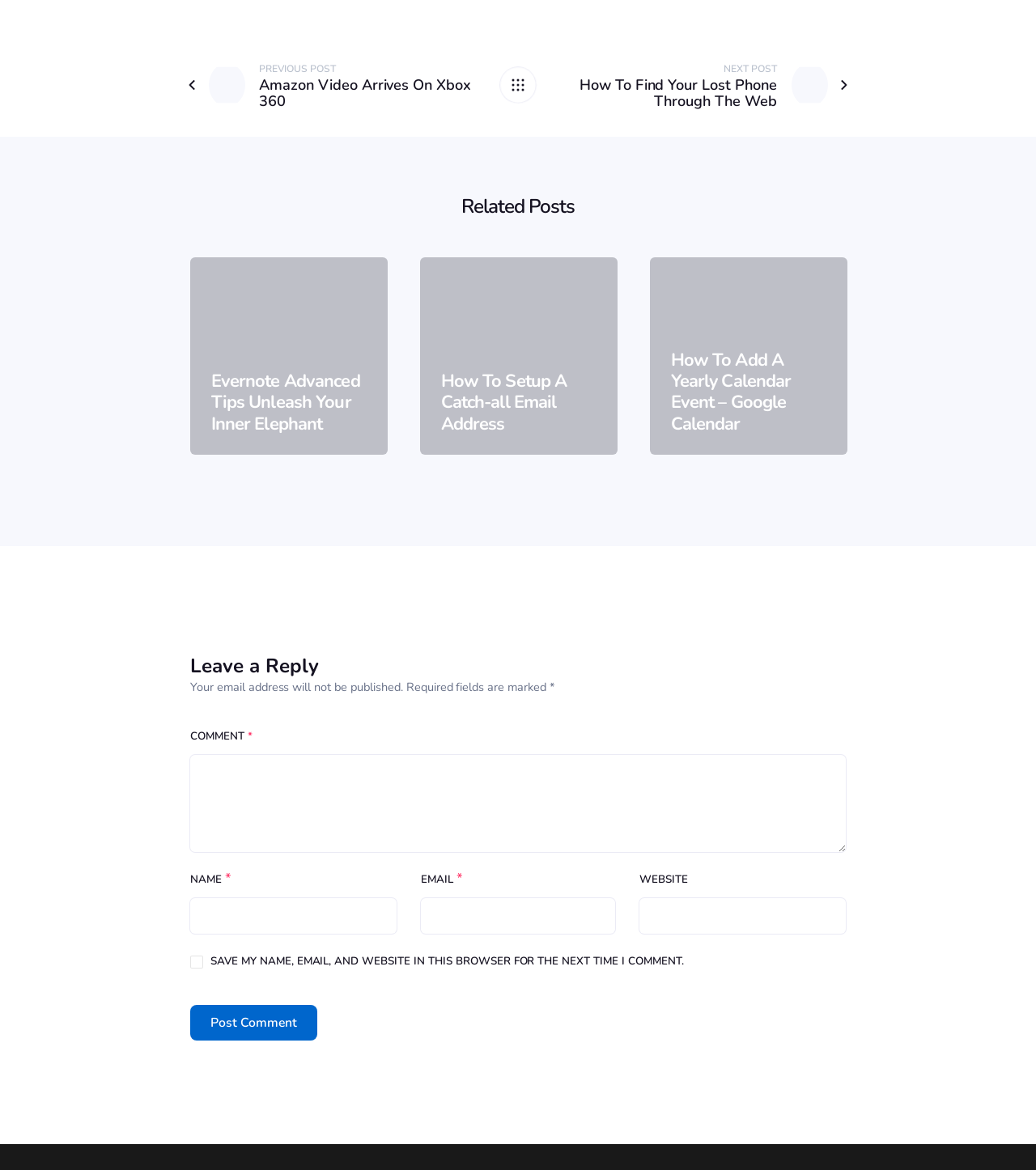What is the function of the 'Post Comment' button?
Use the information from the screenshot to give a comprehensive response to the question.

The 'Post Comment' button is located below the comment form, and it is likely that clicking this button will submit the comment to the webpage. This is a common pattern in comment forms, where users fill in the form and then click a button to submit their comment.